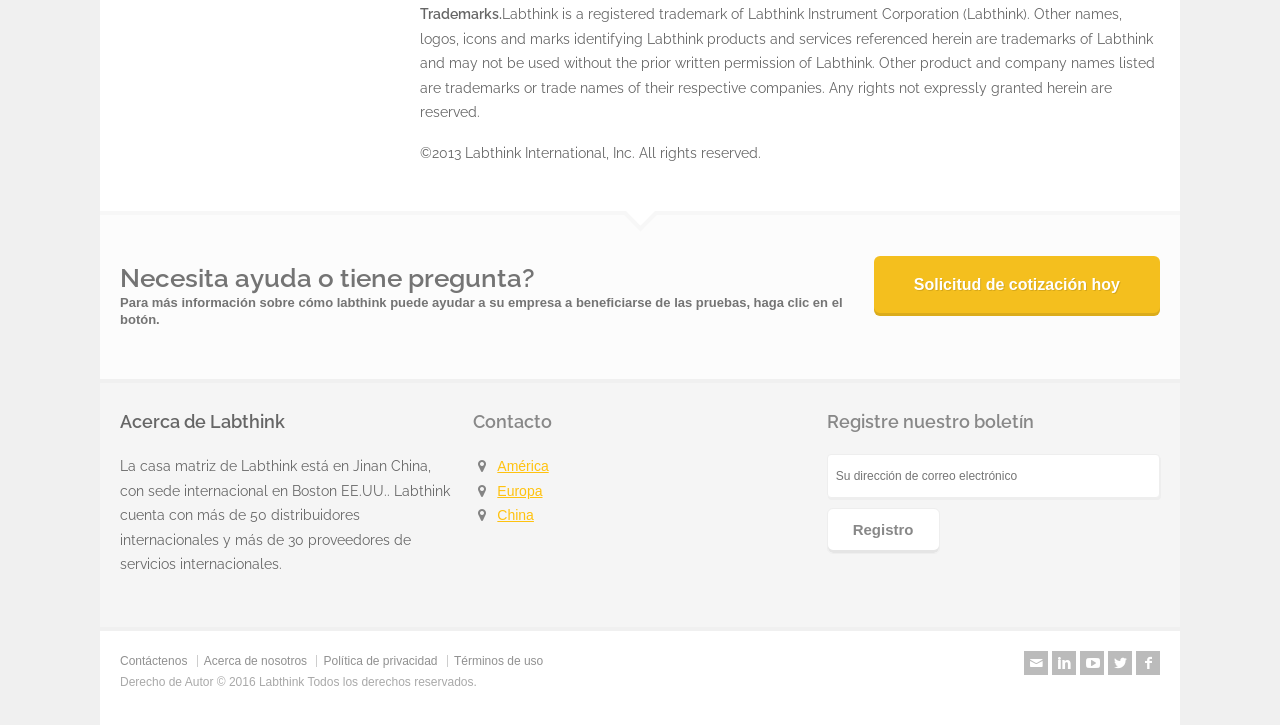Please identify the bounding box coordinates of the clickable area that will fulfill the following instruction: "Click the 'Solicitud de cotización hoy' link". The coordinates should be in the format of four float numbers between 0 and 1, i.e., [left, top, right, bottom].

[0.683, 0.353, 0.906, 0.436]